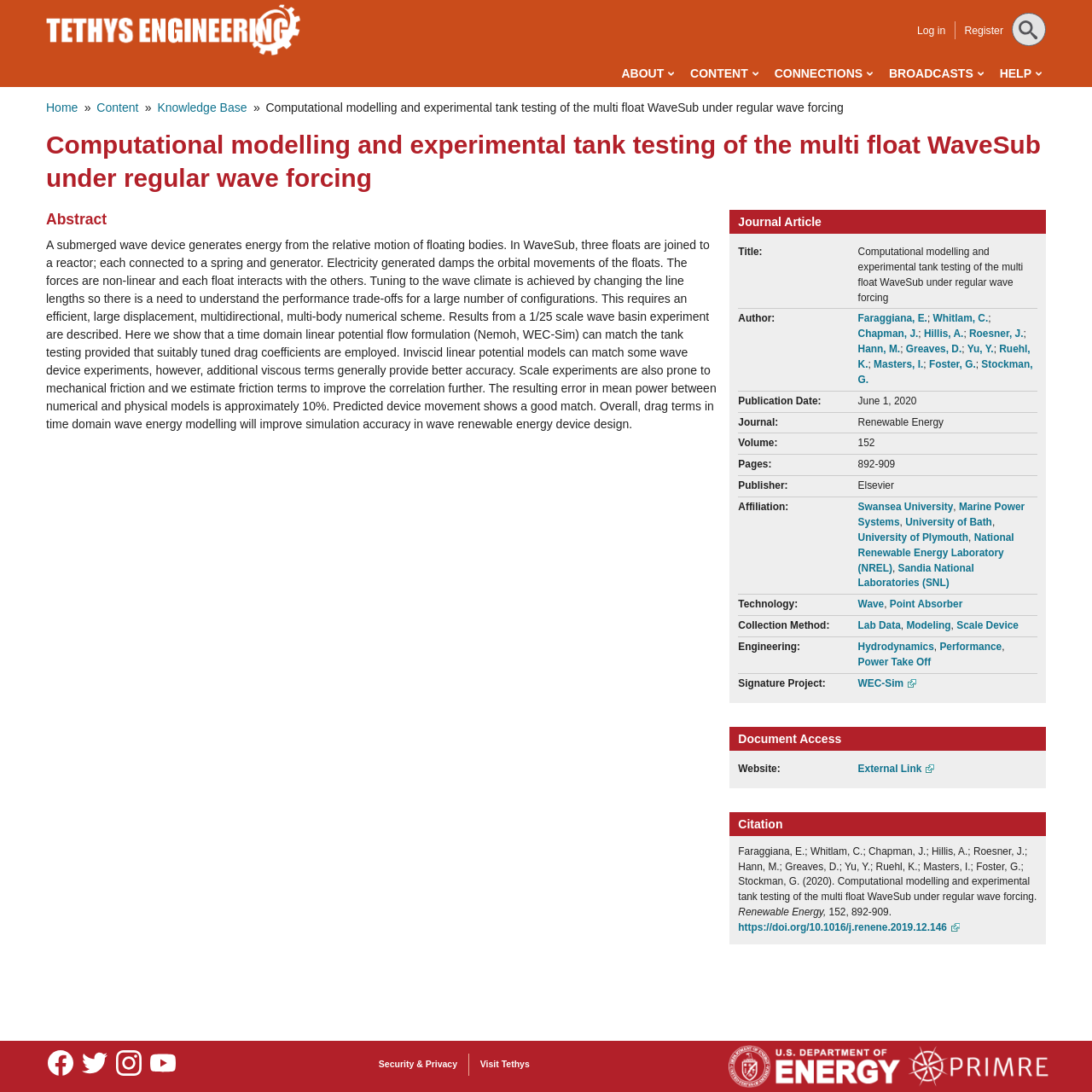Provide a thorough summary of the webpage.

This webpage is about a research article titled "Computational modelling and experimental tank testing of the multi float WaveSub under regular wave forcing". The article is presented in a structured format, with various sections and links providing access to related information.

At the top of the page, there is a navigation menu with links to "ABOUT", "CONTENT", "CONNECTIONS", "BROADCASTS", and "HELP". Below this menu, there is a breadcrumb navigation trail showing the current page's location within the website's hierarchy.

The main content area is divided into two sections. The left section contains a heading with the article title, followed by a list of authors, publication date, journal, volume, pages, publisher, and affiliations. The right section contains a detailed description of the article, including its technology, collection method, and engineering aspects.

There are several links throughout the page, including links to the authors' names, affiliations, and related projects. The page also features a "Document Access" section, which provides a link to the article's website.

In the top-right corner of the page, there are links to "Log in" and "Register", as well as a search box. The Tethys Engineering logo is located at the top-left corner of the page, with a link to the website's main page.